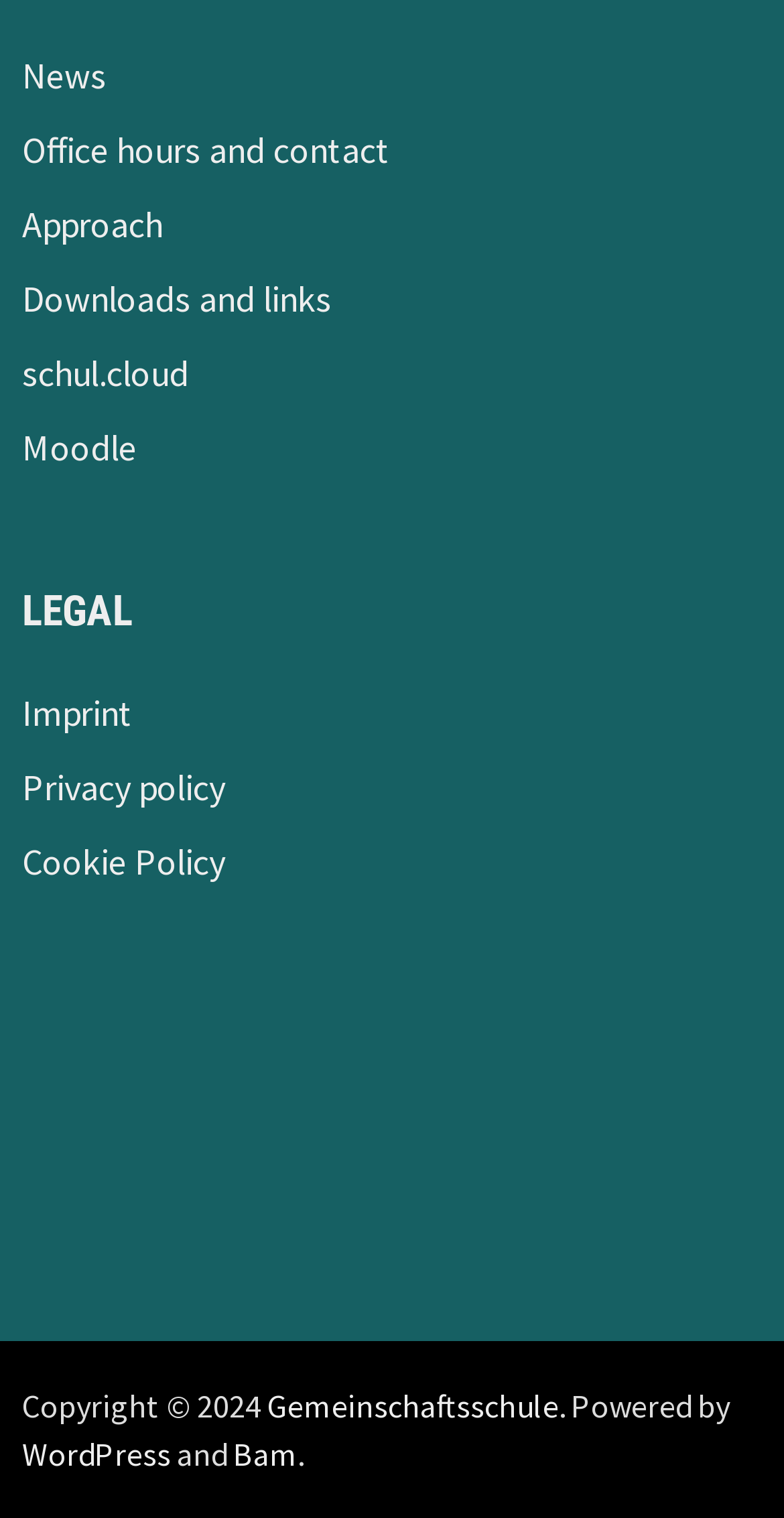Could you highlight the region that needs to be clicked to execute the instruction: "View Office hours and contact"?

[0.029, 0.083, 0.498, 0.114]